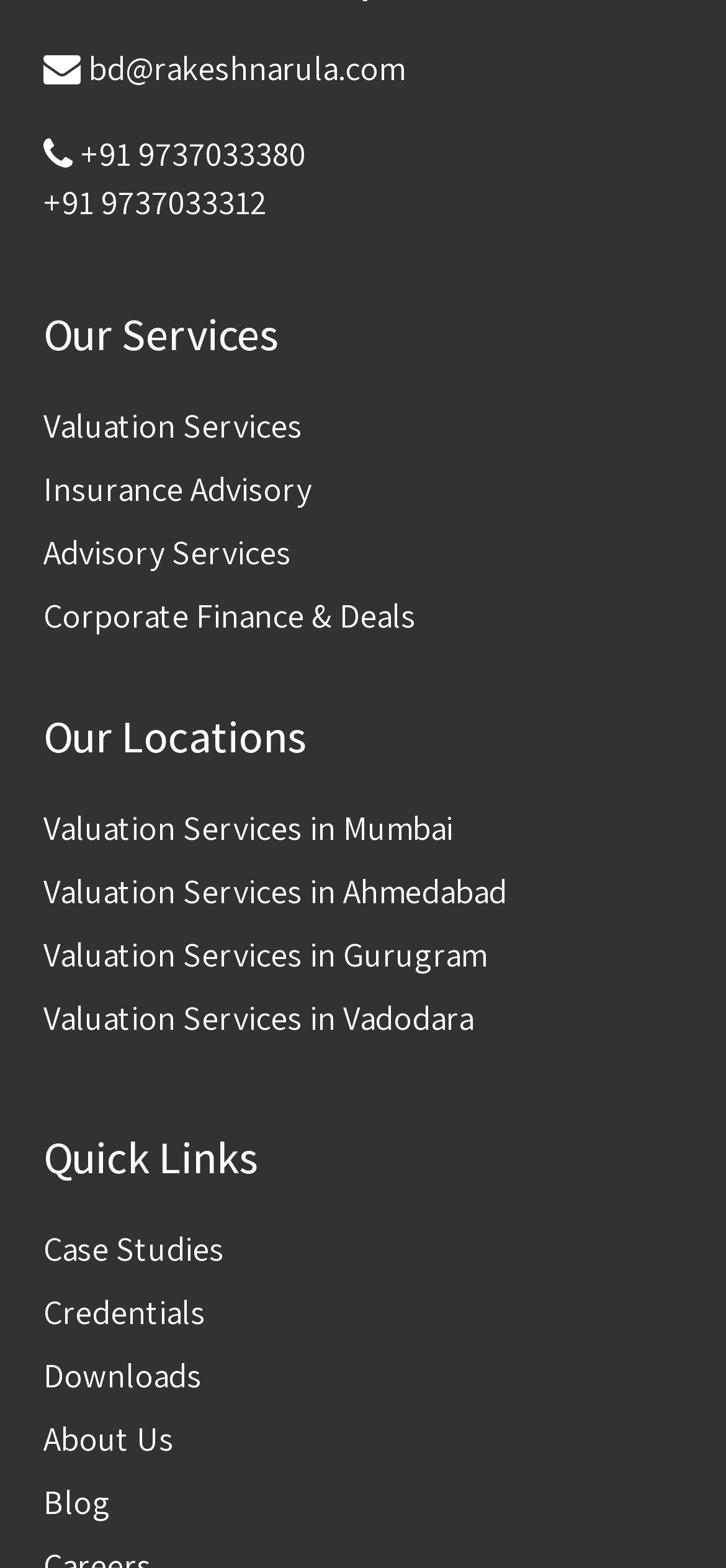What is the contact email?
Use the image to answer the question with a single word or phrase.

bd@rakeshnarula.com